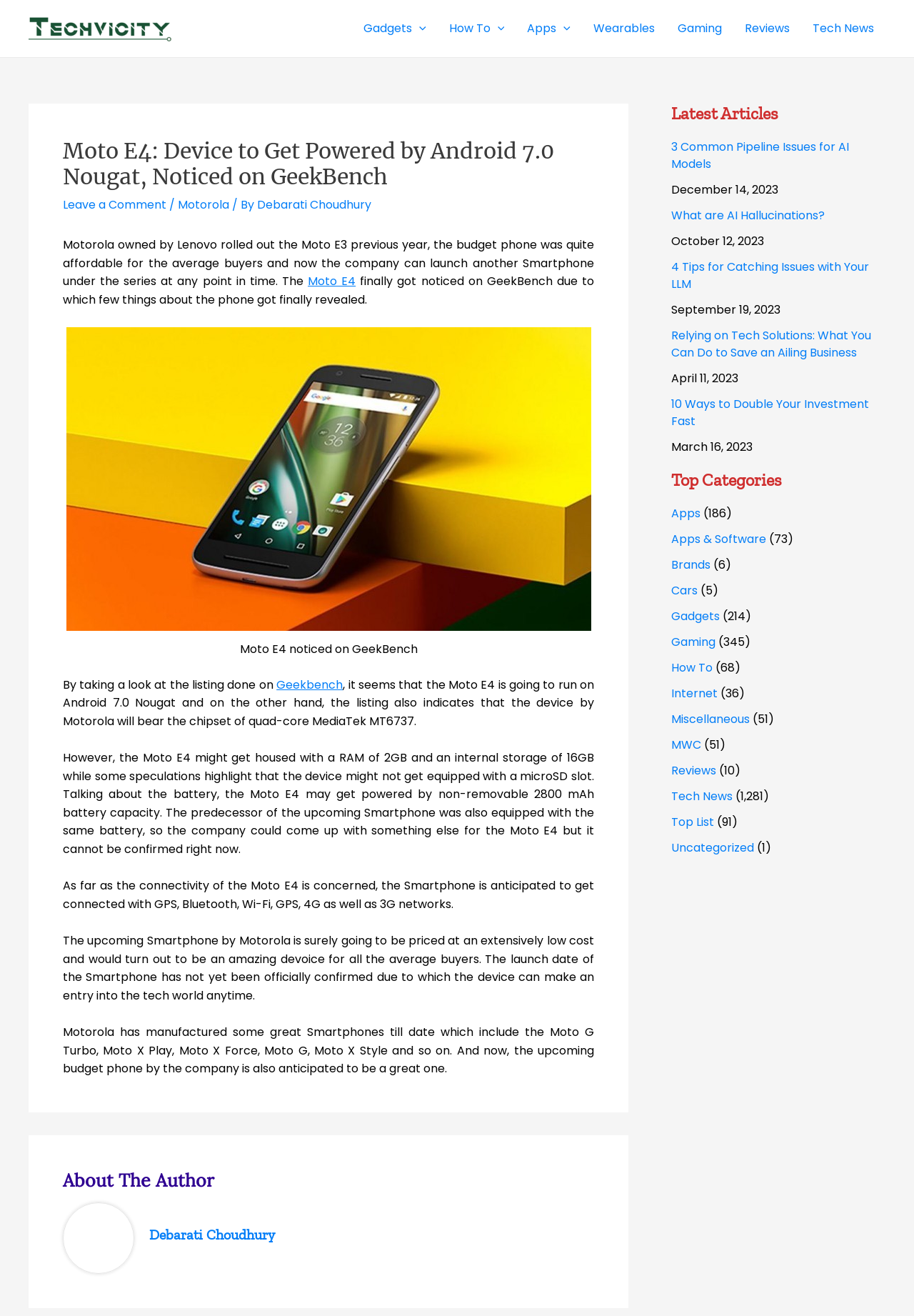Determine the bounding box coordinates for the area that needs to be clicked to fulfill this task: "Click on the 'Reviews' link". The coordinates must be given as four float numbers between 0 and 1, i.e., [left, top, right, bottom].

[0.802, 0.0, 0.877, 0.043]